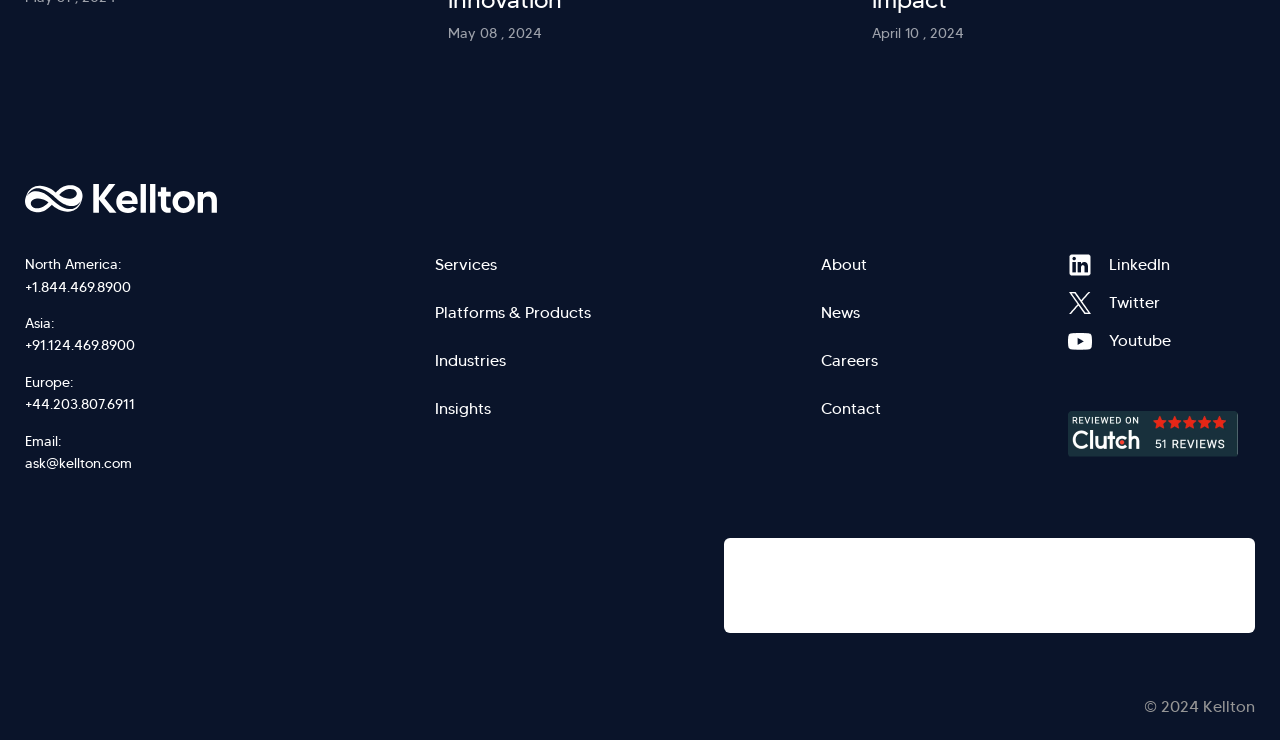What is the email address?
Answer the question with a single word or phrase derived from the image.

ask@kellton.com